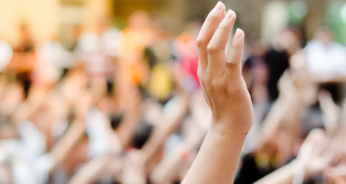Create an extensive and detailed description of the image.

The image captures a close-up of a hand raised amidst a sea of blurry hands reaching upwards, indicative of a dynamic and energetic gathering. The focus on the hand suggests a strong gesture of protest, support, or participation, symbolizing unity and the collective voice of a crowd. This visual evokes the passionate atmosphere often present in movements demanding change, showcasing an engaged public eager to be heard. The blurred background enhances the sense of urgency and excitement, emphasizing the hand's calling for attention and action in a moment that resonates with themes of civic engagement and collective action.